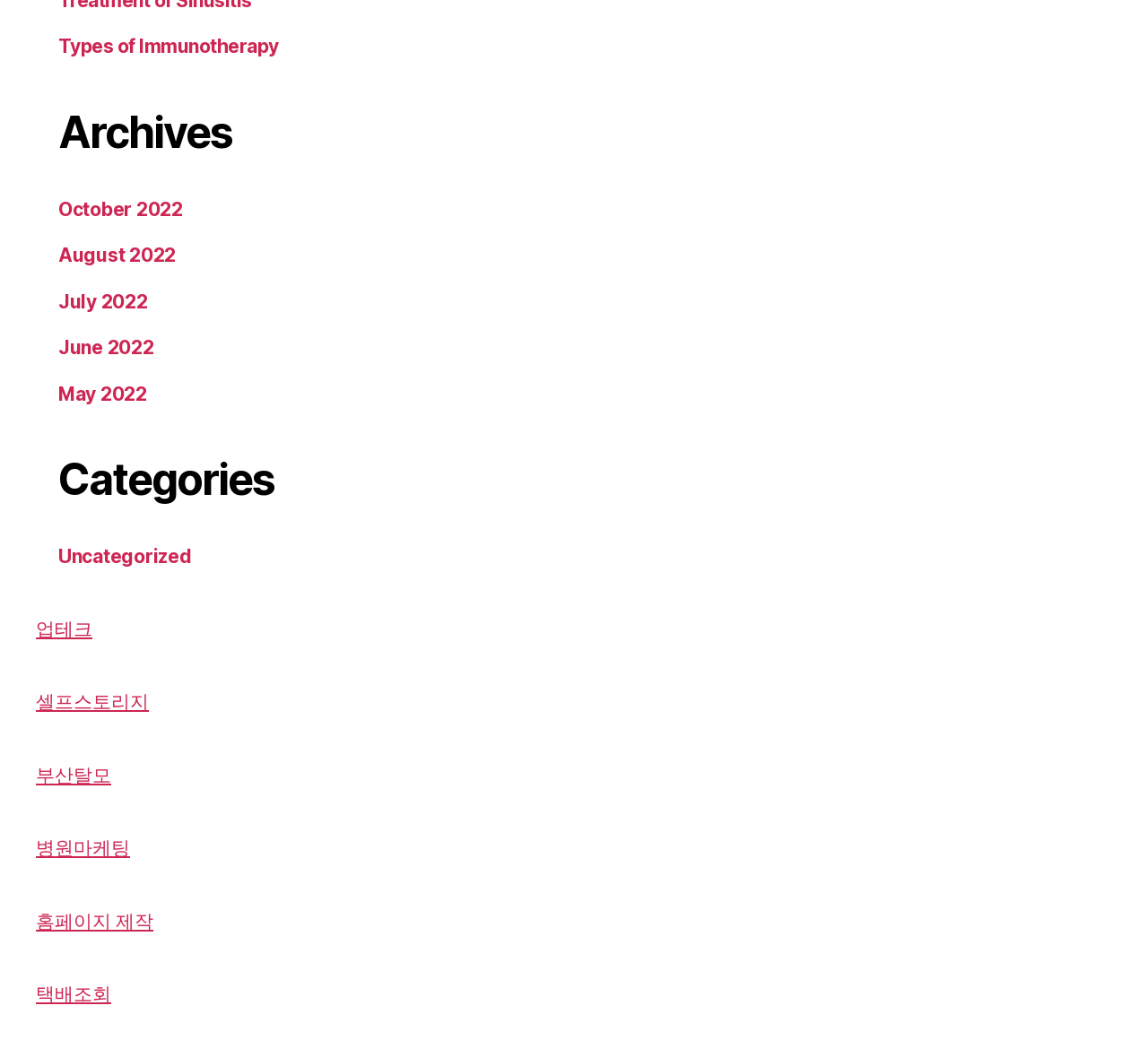Identify the bounding box coordinates of the clickable region necessary to fulfill the following instruction: "Learn about 업테크". The bounding box coordinates should be four float numbers between 0 and 1, i.e., [left, top, right, bottom].

[0.031, 0.589, 0.08, 0.612]